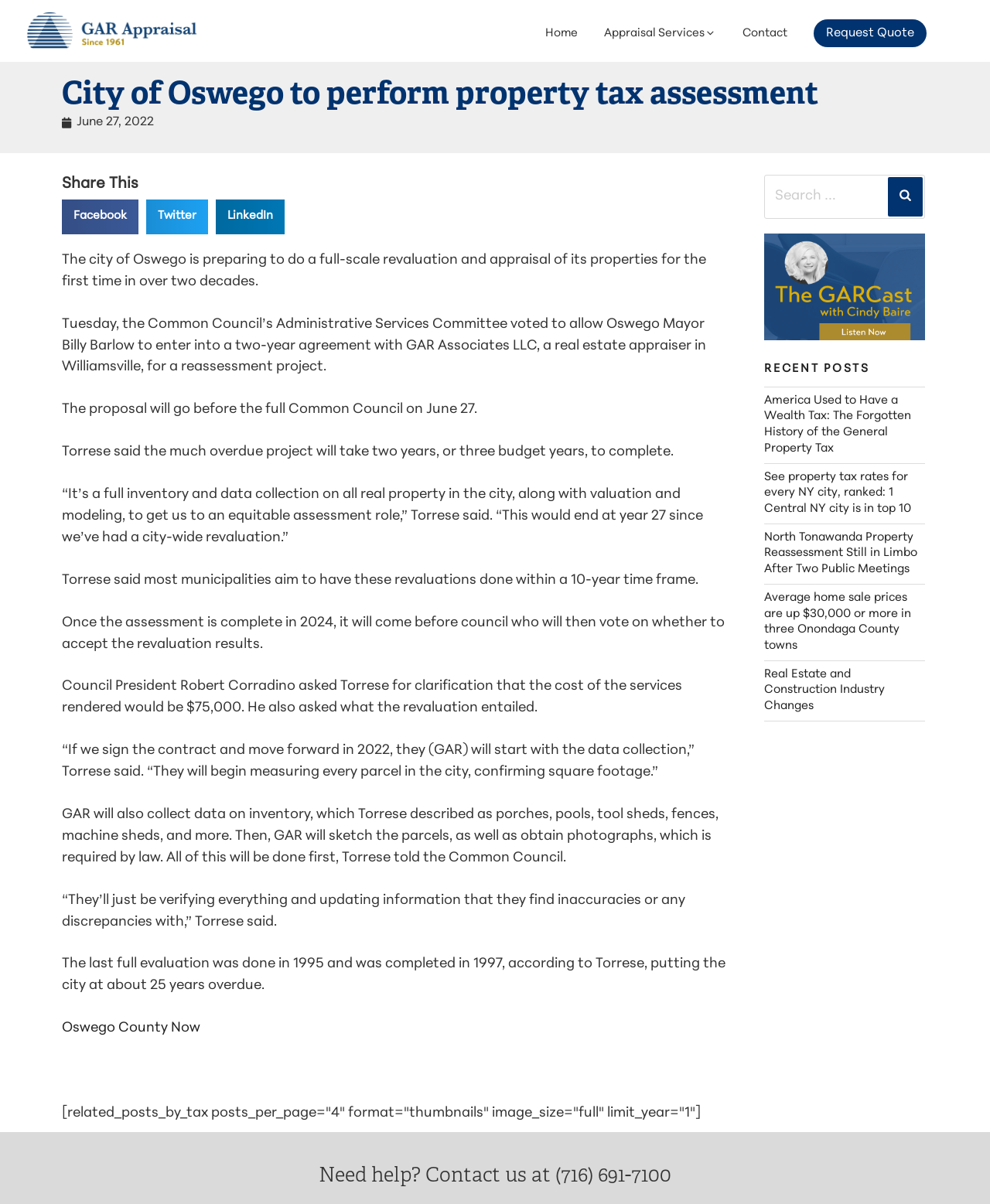Generate a detailed explanation of the webpage's features and information.

The webpage is about a blog post from GAR Associates, a real estate appraisal and market analysis firm in Buffalo, NY. The post discusses the City of Oswego's plan to perform a property tax assessment, which will be the first full-scale revaluation and appraisal of its properties in over two decades.

At the top of the page, there is a logo of GAR Associates, accompanied by a link to the company's homepage. Below the logo, there are several navigation links, including "Home", "Appraisal Services", "Contact", and "Request Quote".

The main content of the page is divided into two sections. The first section is a heading that reads "City of Oswego to perform property tax assessment", followed by a link to the date of the post, "June 27, 2022". Below the heading, there are three social media buttons to share the post on Facebook, Twitter, and LinkedIn.

The second section is the main article, which discusses the City of Oswego's plan to perform a property tax assessment. The article is divided into several paragraphs, each describing the details of the project, including the scope of the project, the timeline, and the cost. There are also quotes from Torrese, who explains the process of the revaluation and the importance of updating the city's property values.

To the right of the main article, there is a search bar and a section titled "RECENT POSTS", which lists several related articles. At the bottom of the page, there is a contact information section with a heading that reads "Need help? Contact us at (716) 691-7100".